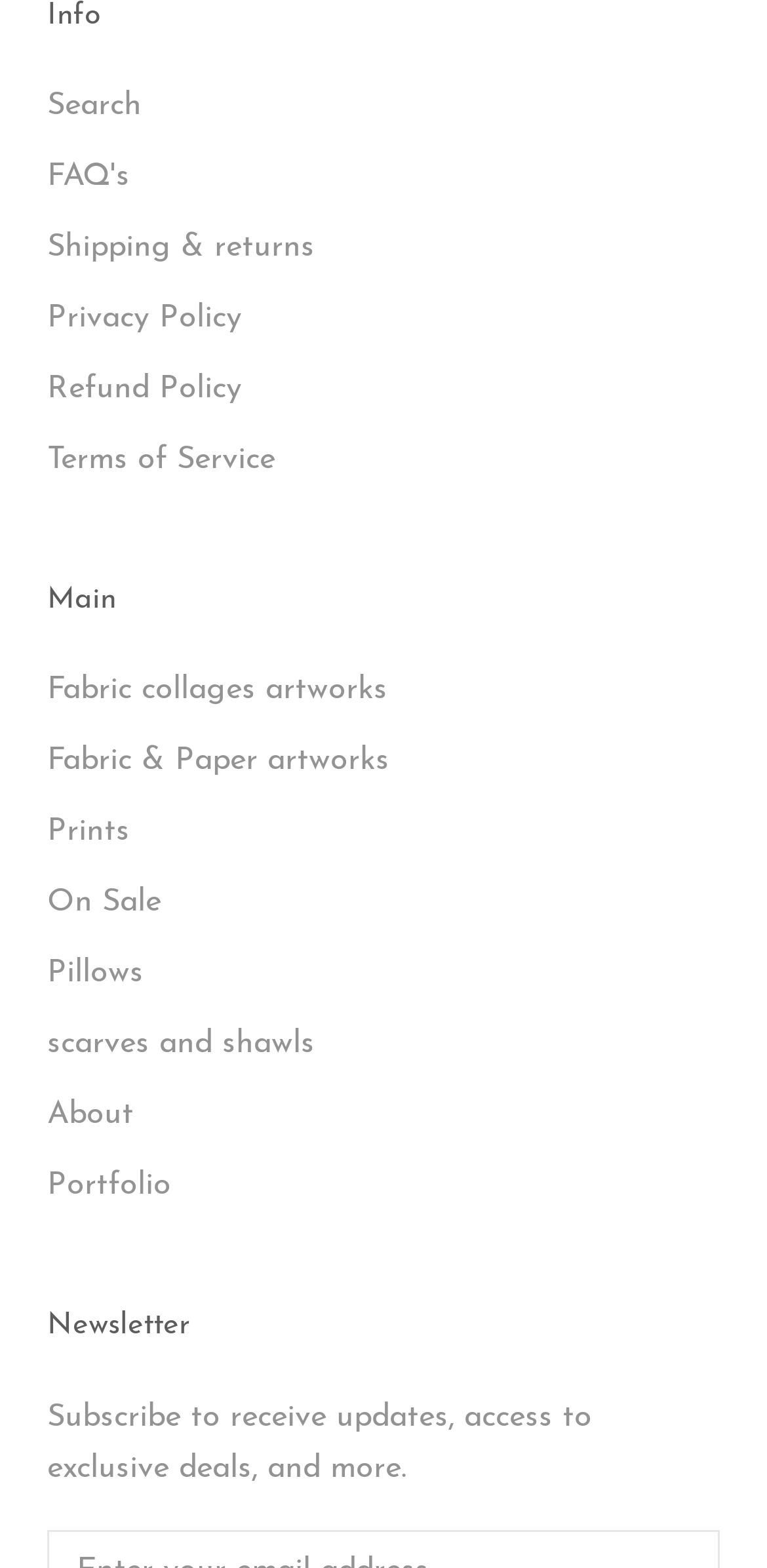Identify the coordinates of the bounding box for the element that must be clicked to accomplish the instruction: "Read the privacy policy".

[0.062, 0.188, 0.938, 0.218]